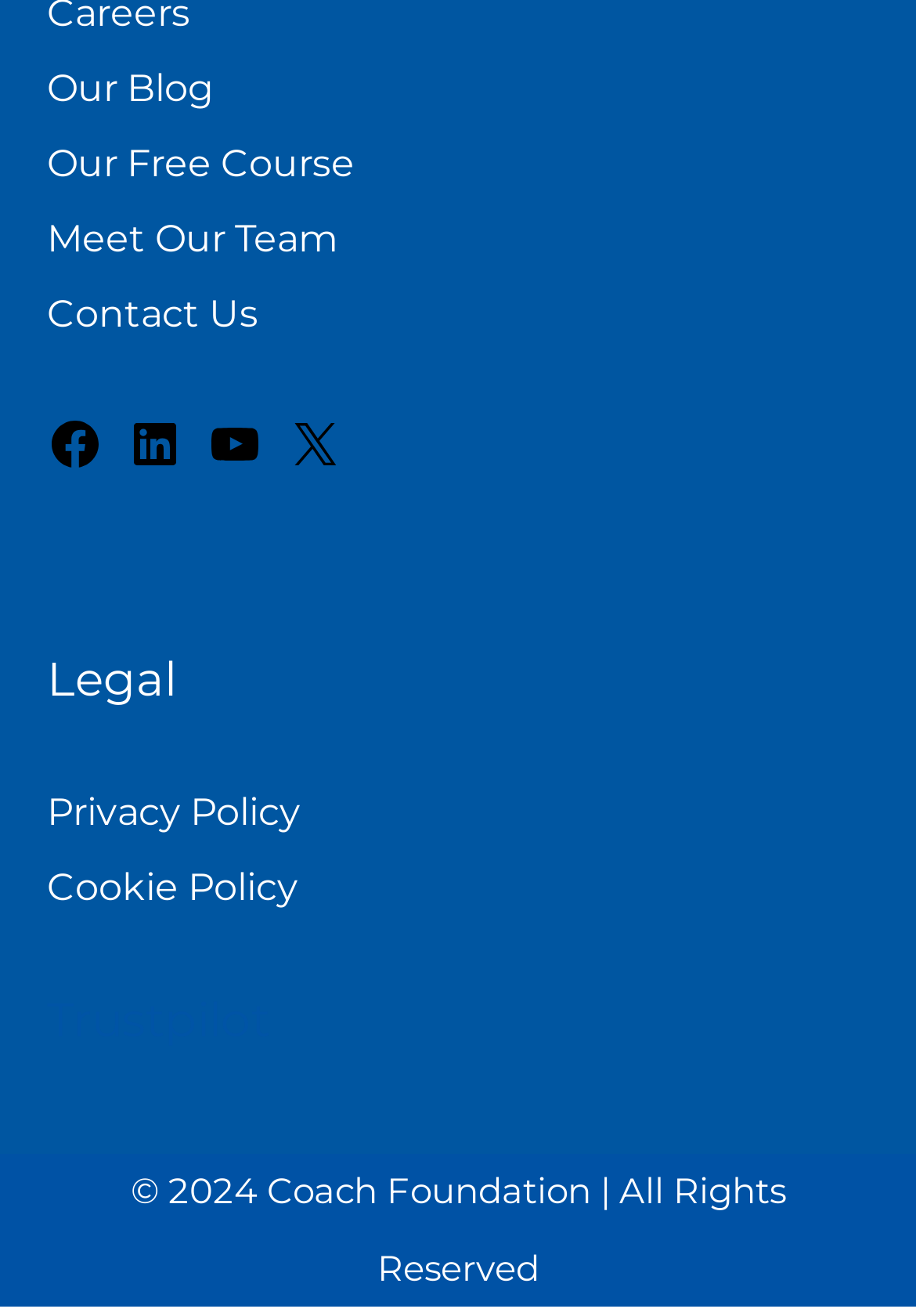Please identify the coordinates of the bounding box that should be clicked to fulfill this instruction: "Check out Our Free Course".

[0.051, 0.108, 0.387, 0.142]